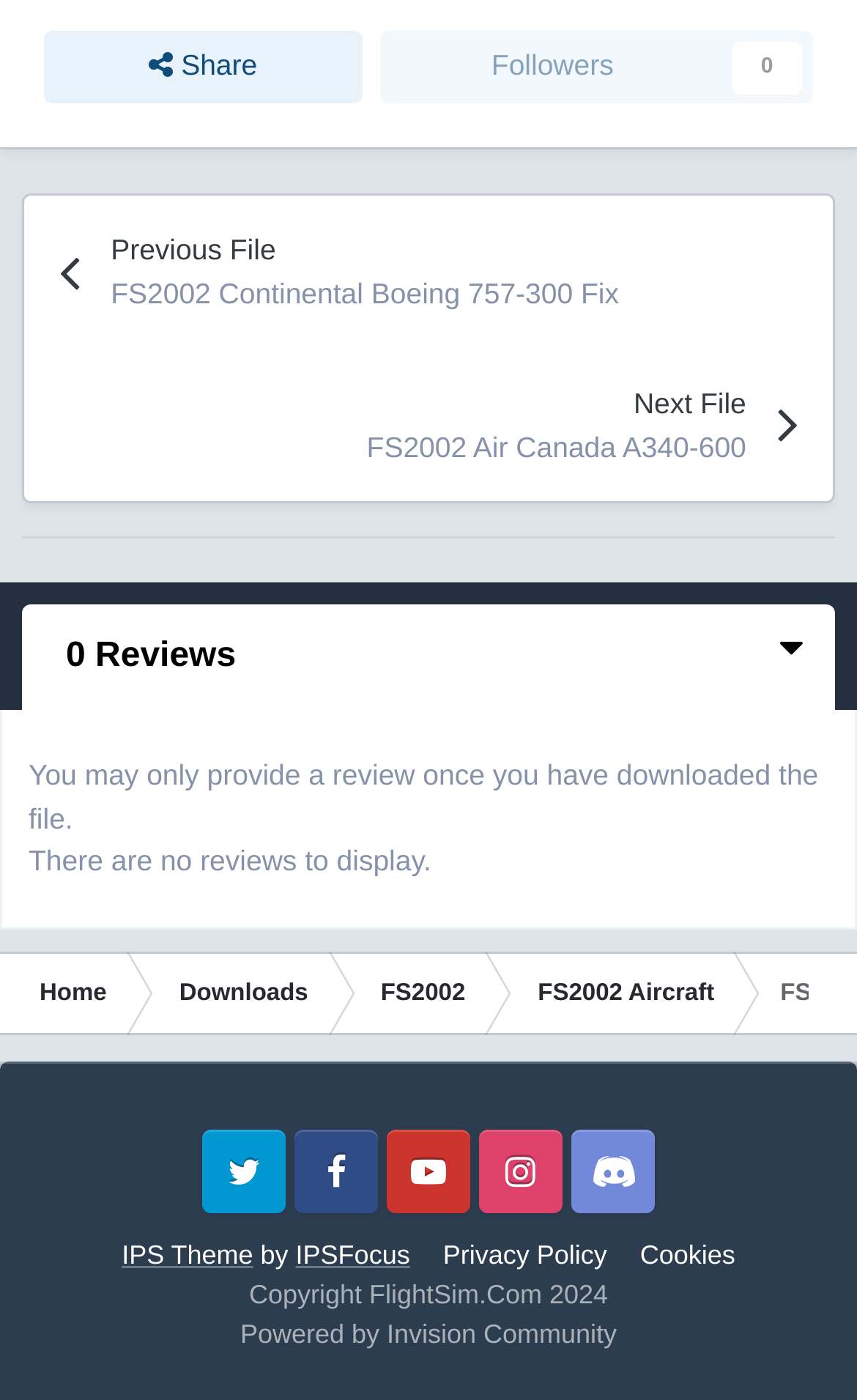Locate the bounding box coordinates of the area you need to click to fulfill this instruction: 'Share the current file'. The coordinates must be in the form of four float numbers ranging from 0 to 1: [left, top, right, bottom].

[0.051, 0.023, 0.423, 0.073]